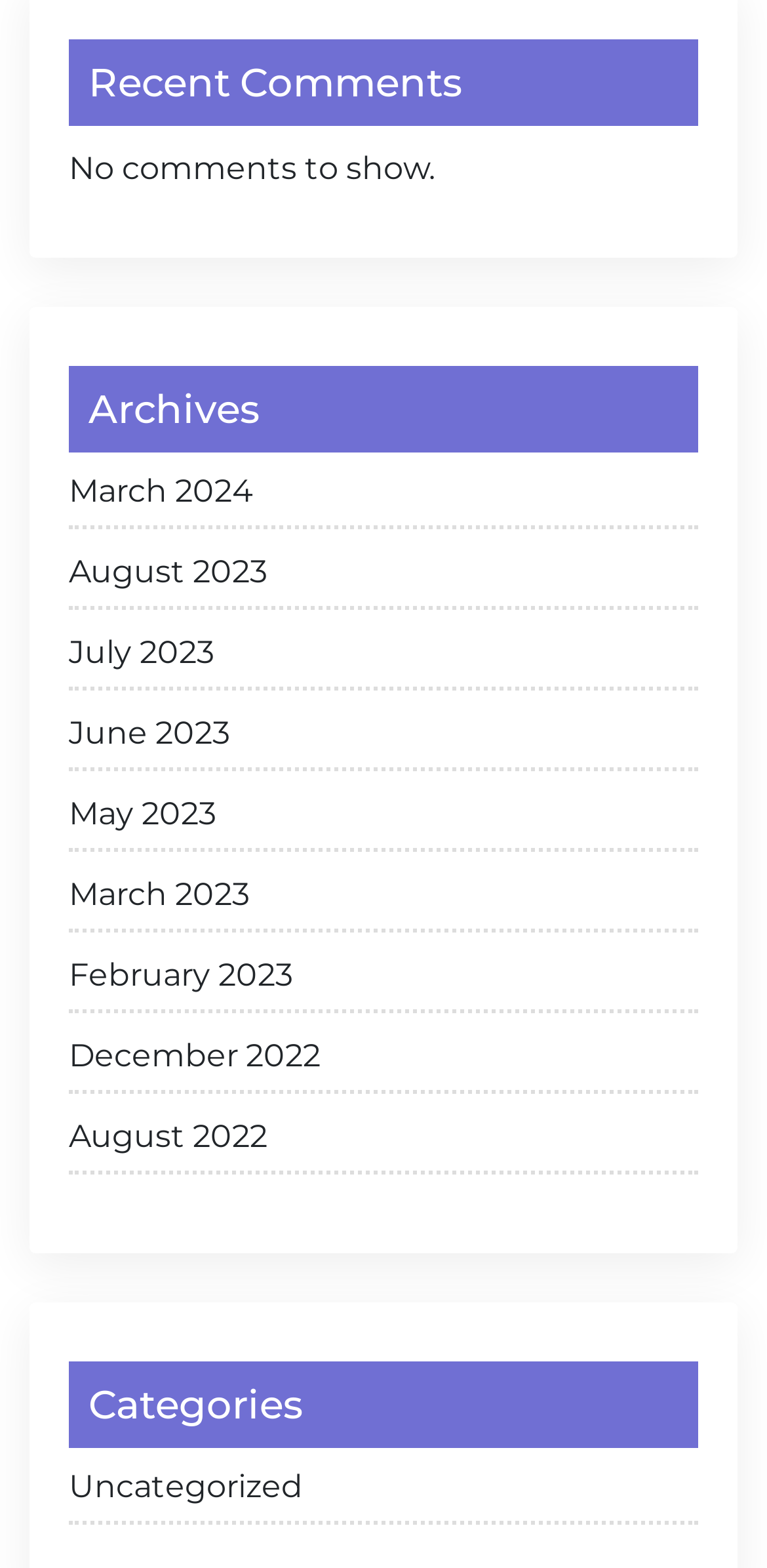How many archive months are listed?
Based on the image, answer the question with a single word or brief phrase.

9